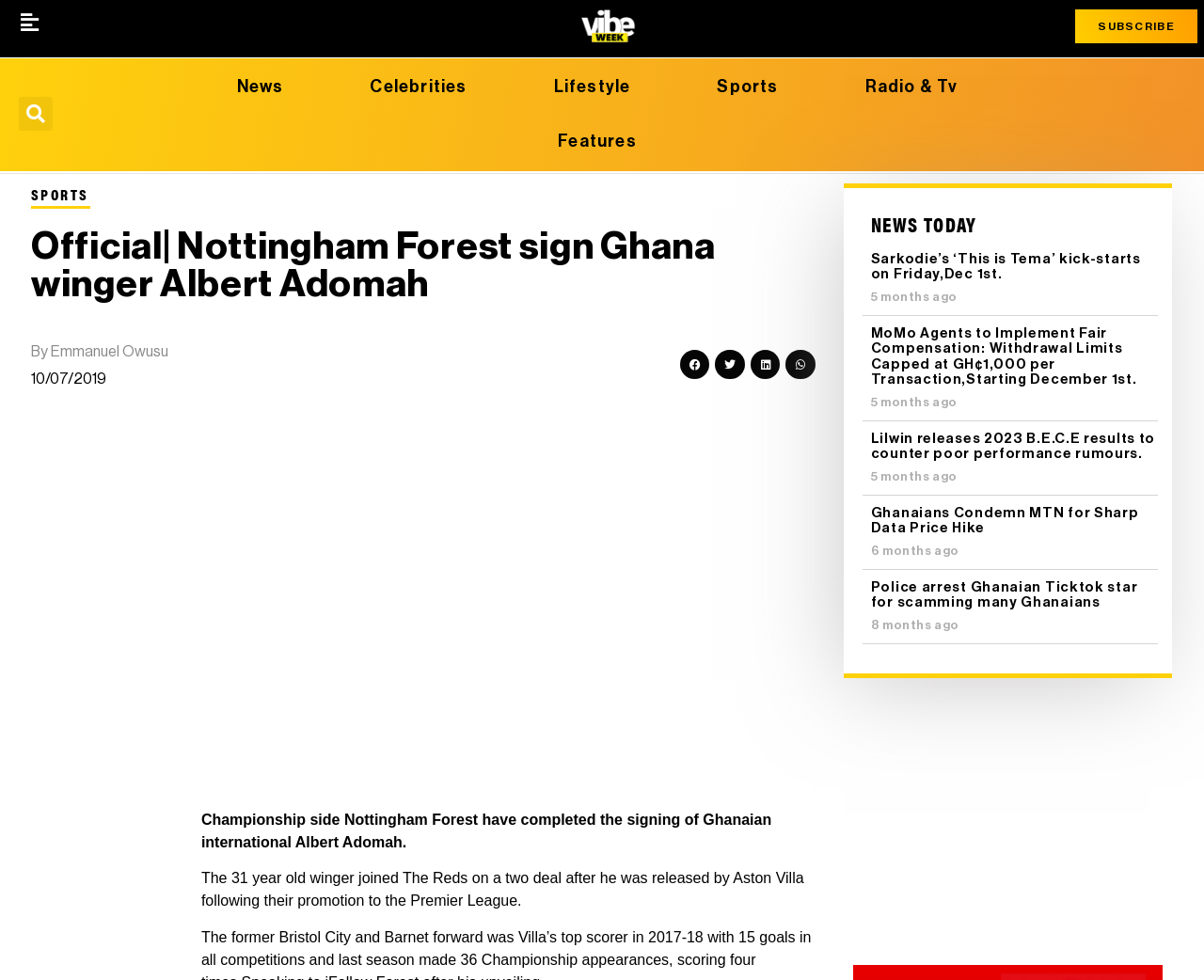Please identify the bounding box coordinates of the clickable area that will fulfill the following instruction: "Click the 'SUBSCRIBE' button". The coordinates should be in the format of four float numbers between 0 and 1, i.e., [left, top, right, bottom].

[0.893, 0.009, 0.995, 0.044]